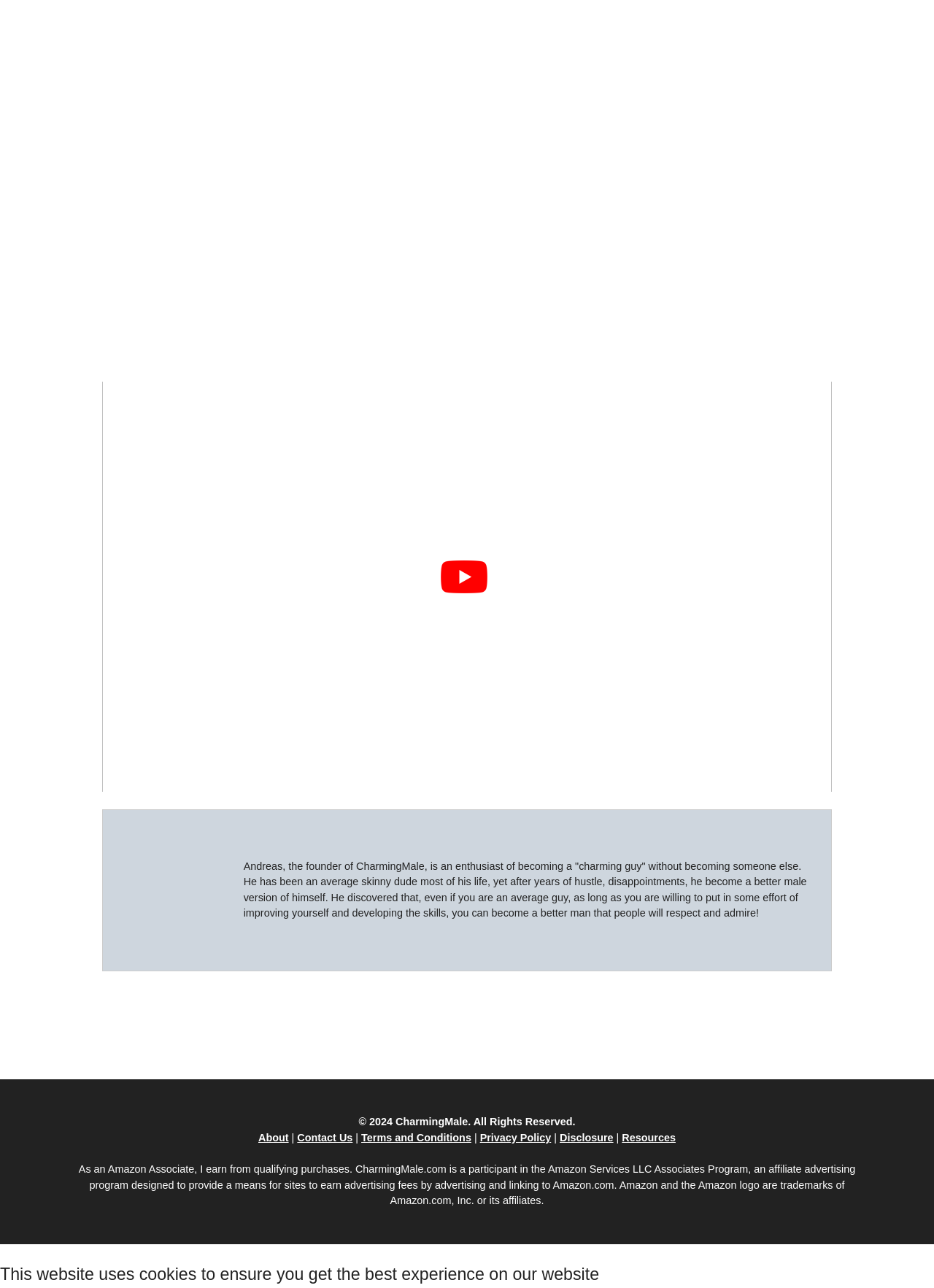Find the bounding box coordinates of the area to click in order to follow the instruction: "view the image".

[0.135, 0.647, 0.237, 0.732]